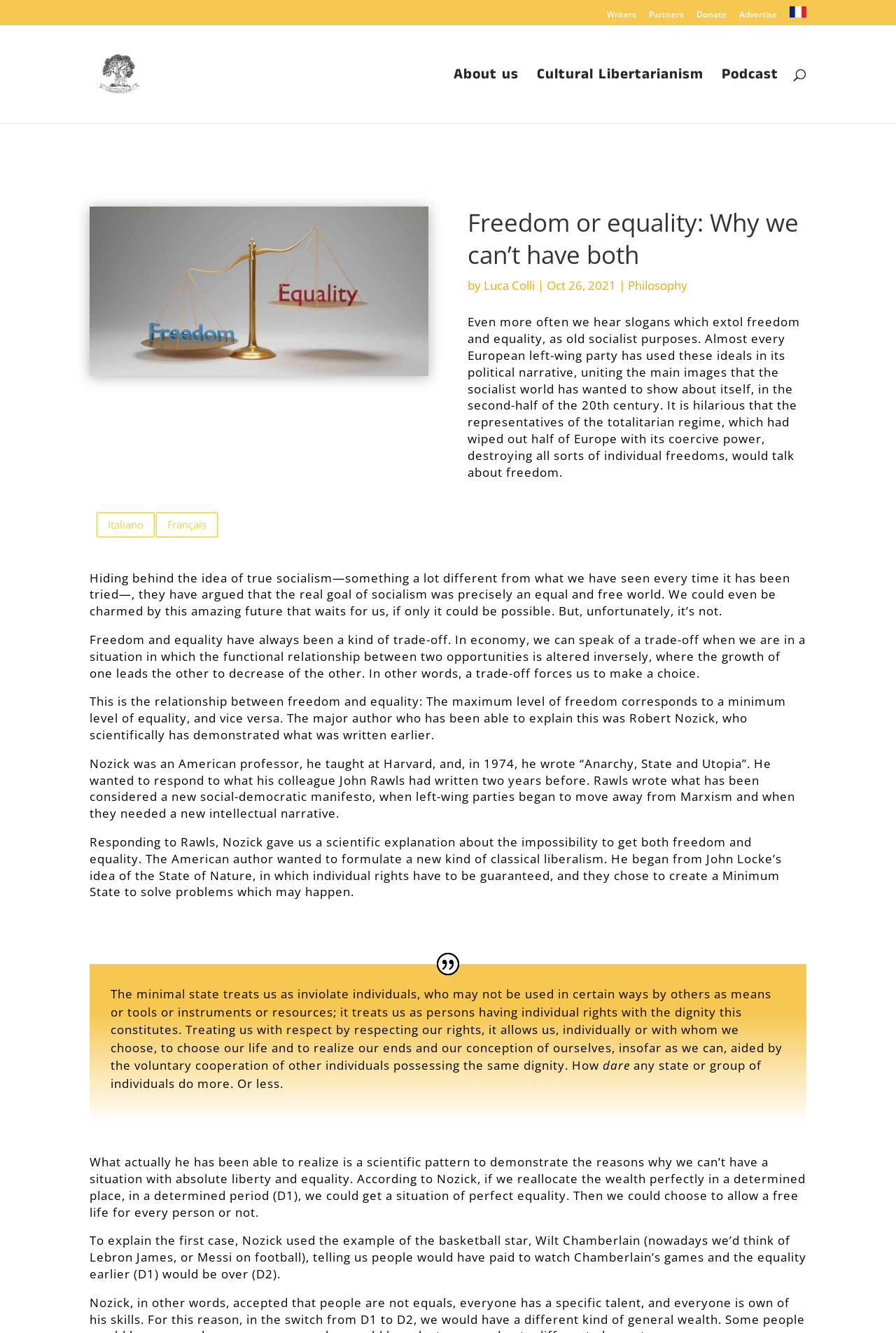What is the topic of the article?
Using the information presented in the image, please offer a detailed response to the question.

I determined the answer by reading the heading 'Freedom or equality: Why we can’t have both' and the subsequent text, which discusses the relationship between freedom and equality.